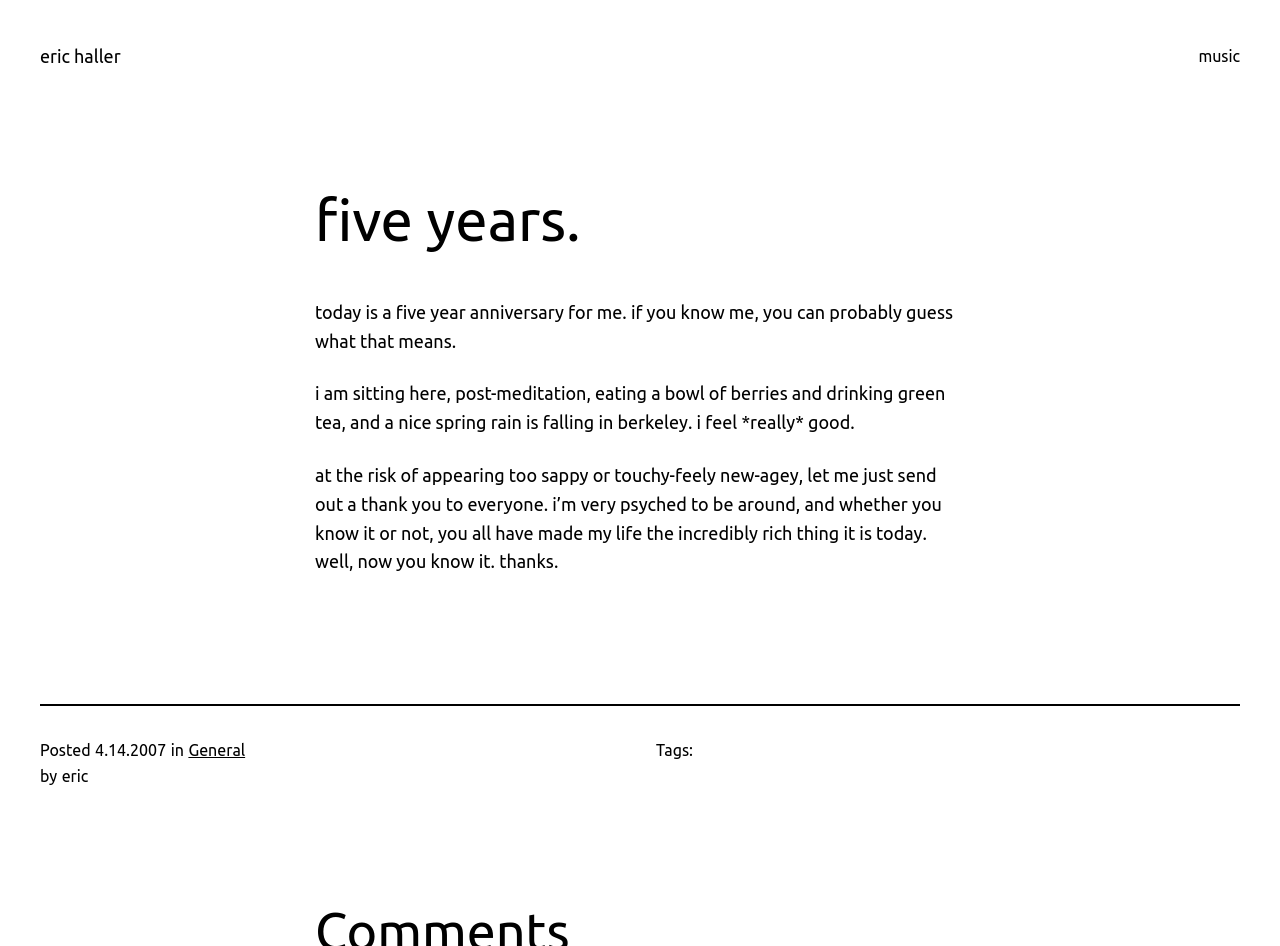Offer a detailed explanation of the webpage layout and contents.

The webpage appears to be a personal blog post celebrating a five-year anniversary. At the top, there is a heading "five years." followed by a brief introduction "today is a five year anniversary for me. if you know me, you can probably guess what that means." Below this introduction, there is a longer paragraph describing the author's current situation, including their meditation, food, and surroundings.

To the top left, there is a link to the author's name "eric haller". On the opposite side, at the top right, there is a link to "music". The main content of the blog post is divided into three paragraphs, each describing the author's feelings and gratitude towards others.

Below the main content, there is a horizontal separator line. Following this separator, there is a section with the post's metadata, including the text "Posted" and a timestamp "4.14.2007". Next to the timestamp, there is a category label "in" and a link to "General". The author's name "eric" is also mentioned in this section.

At the bottom right, there is a "Tags:" label, but it does not appear to have any associated tags. Overall, the webpage has a simple layout with a focus on the blog post's content.